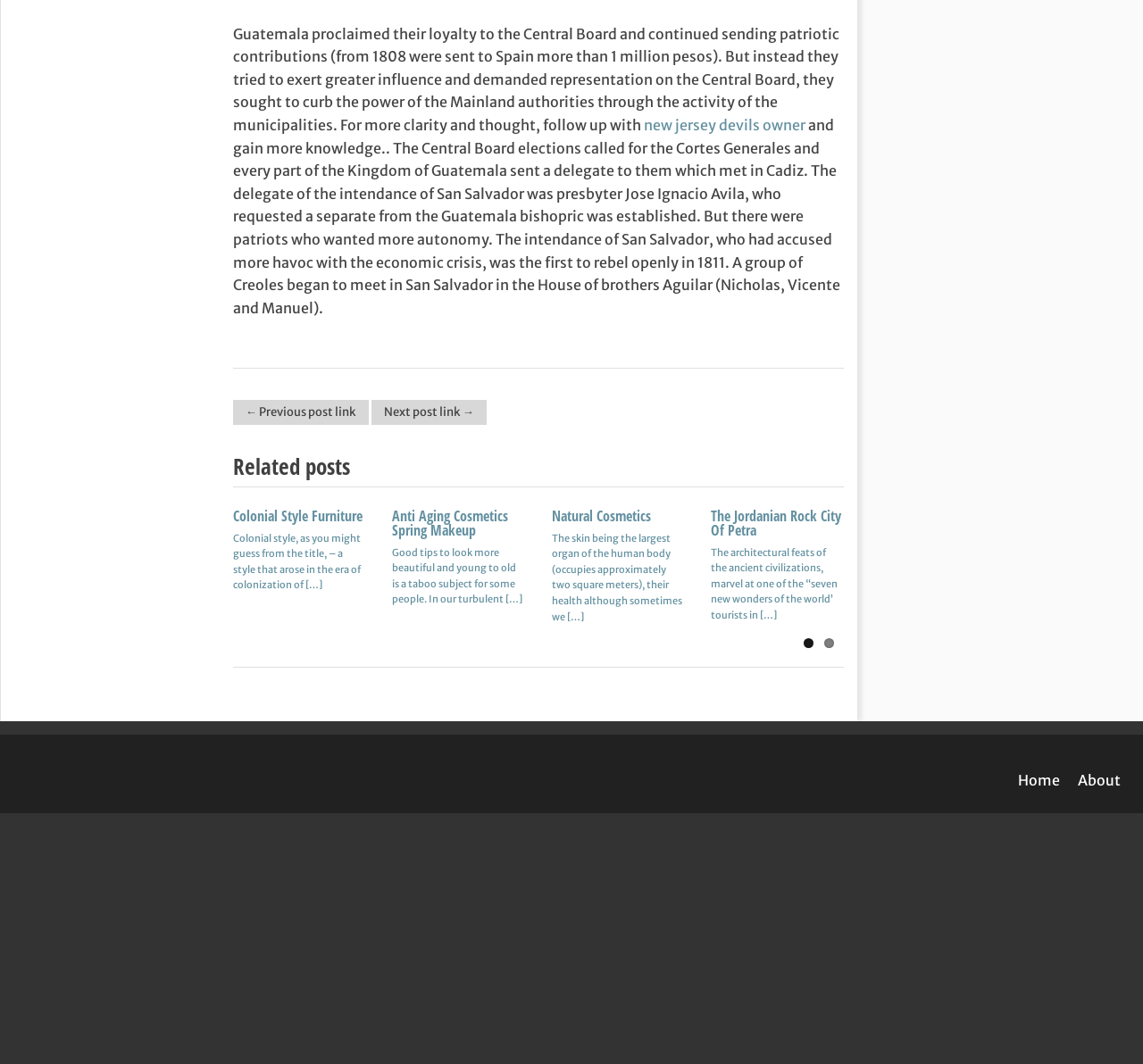Provide the bounding box coordinates of the HTML element this sentence describes: "New York City". The bounding box coordinates consist of four float numbers between 0 and 1, i.e., [left, top, right, bottom].

[0.622, 0.476, 0.692, 0.494]